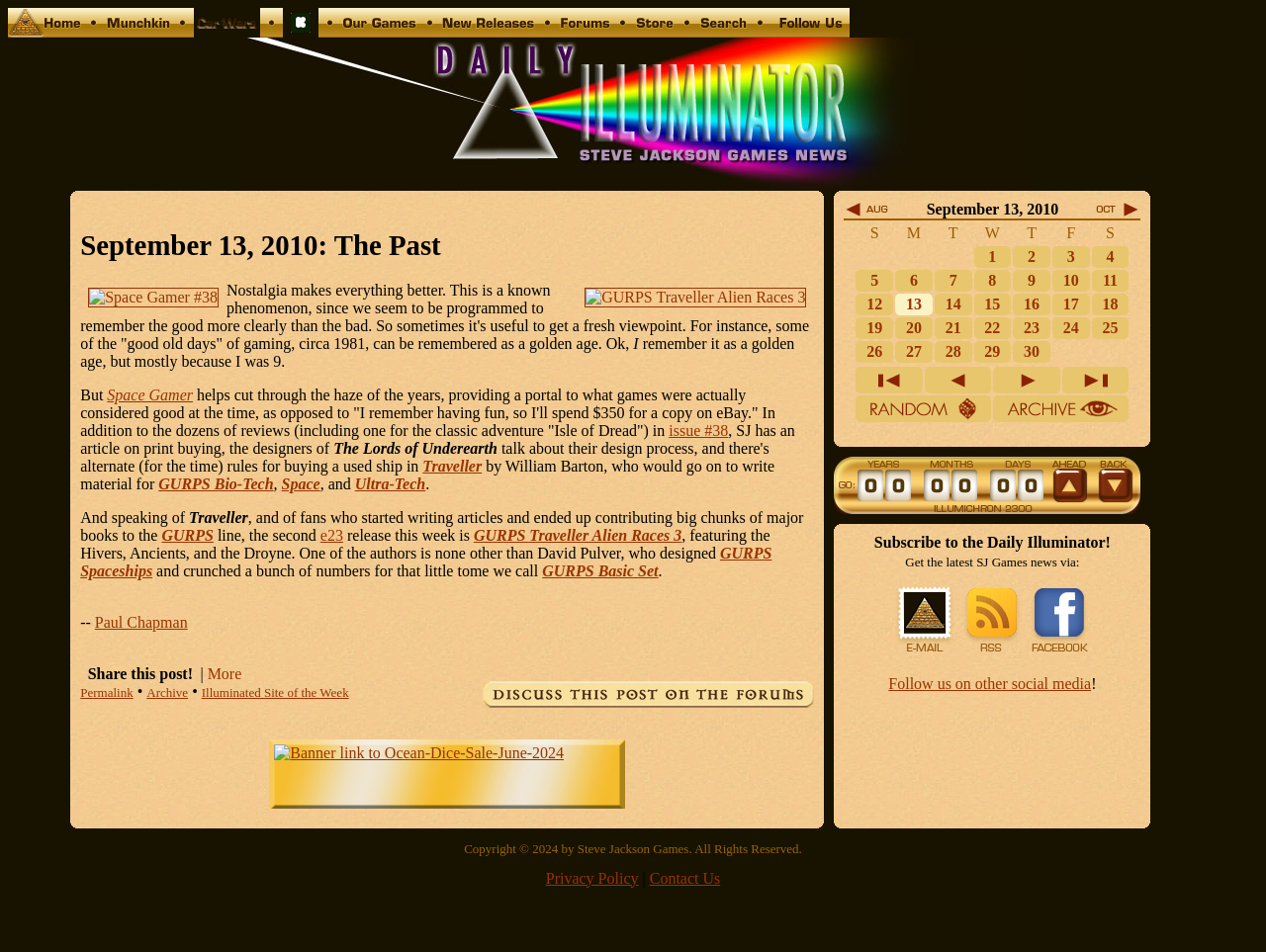What is the name of the e23 release mentioned in the article?
Please provide a single word or phrase based on the screenshot.

GURPS Traveller Alien Races 3